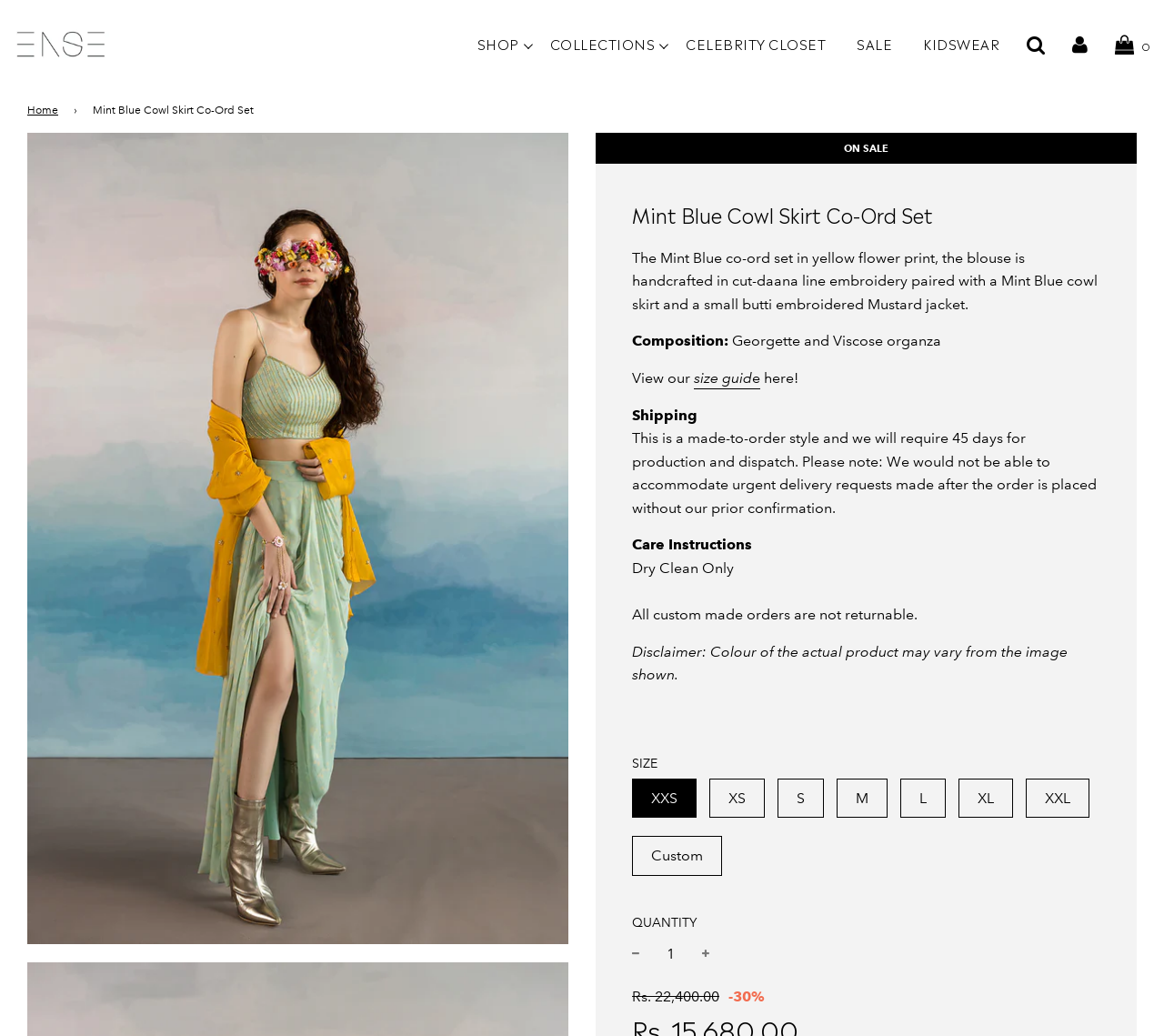Determine the bounding box of the UI component based on this description: "Home". The bounding box coordinates should be four float values between 0 and 1, i.e., [left, top, right, bottom].

[0.023, 0.098, 0.055, 0.115]